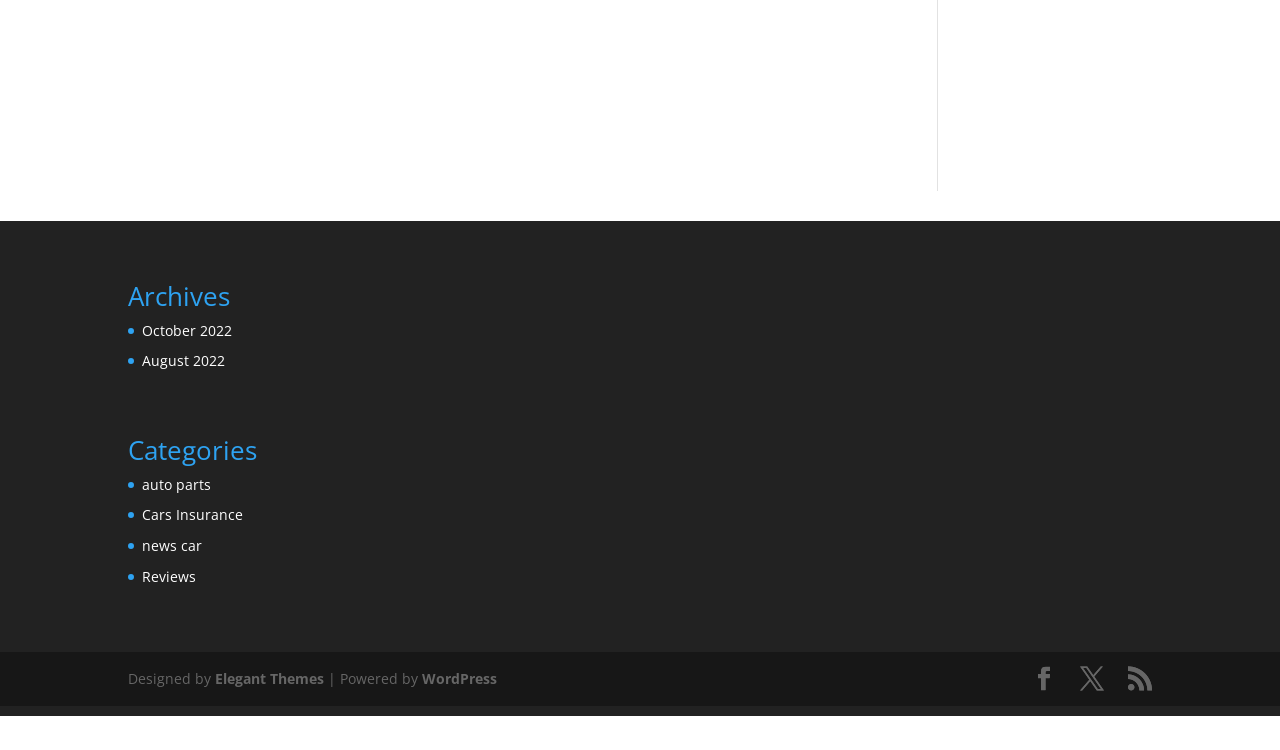Identify the bounding box coordinates of the area that should be clicked in order to complete the given instruction: "Visit Elegant Themes website". The bounding box coordinates should be four float numbers between 0 and 1, i.e., [left, top, right, bottom].

[0.168, 0.892, 0.253, 0.917]